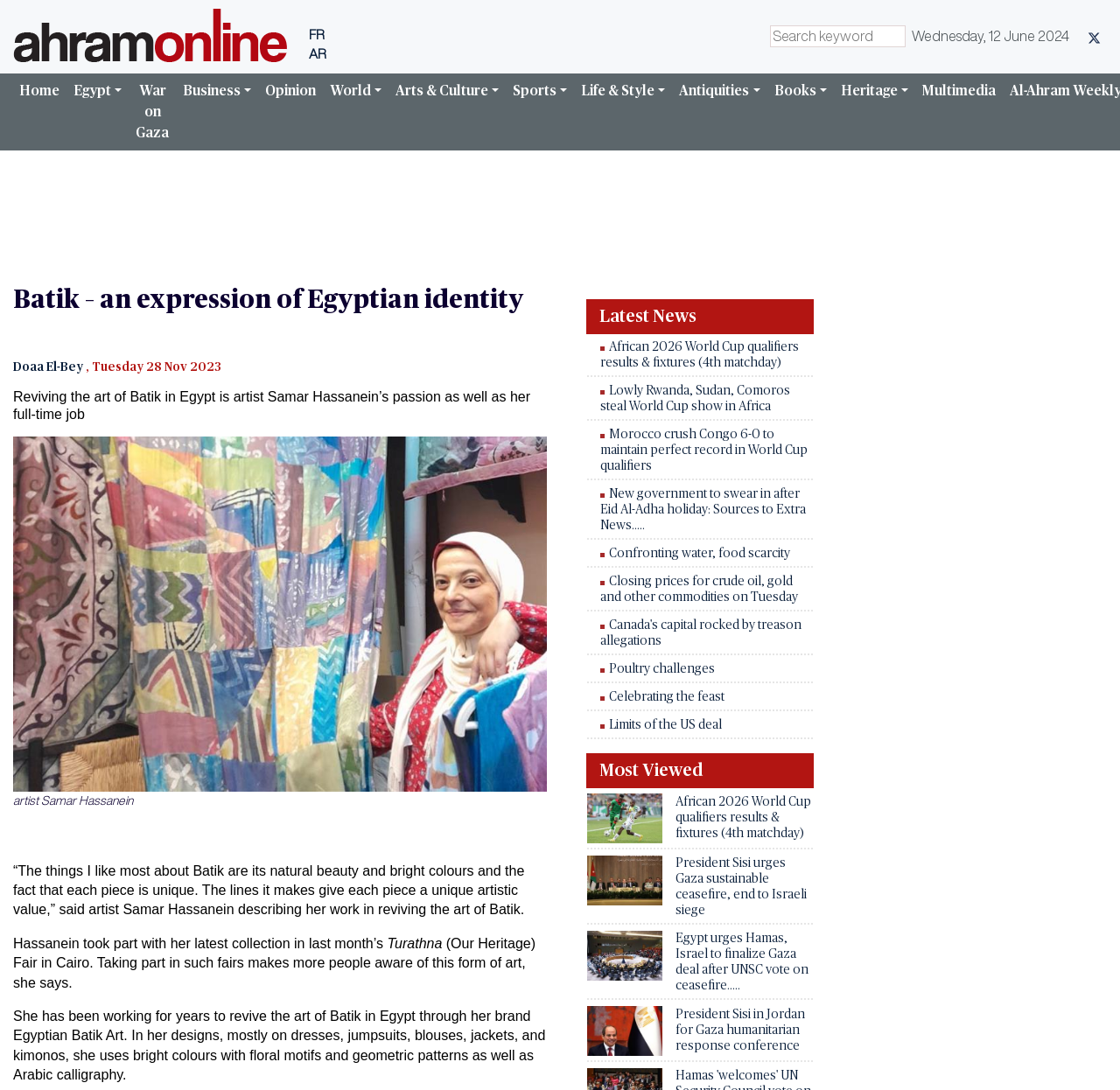Identify the bounding box coordinates of the clickable section necessary to follow the following instruction: "Read the latest news". The coordinates should be presented as four float numbers from 0 to 1, i.e., [left, top, right, bottom].

[0.523, 0.274, 0.727, 0.306]